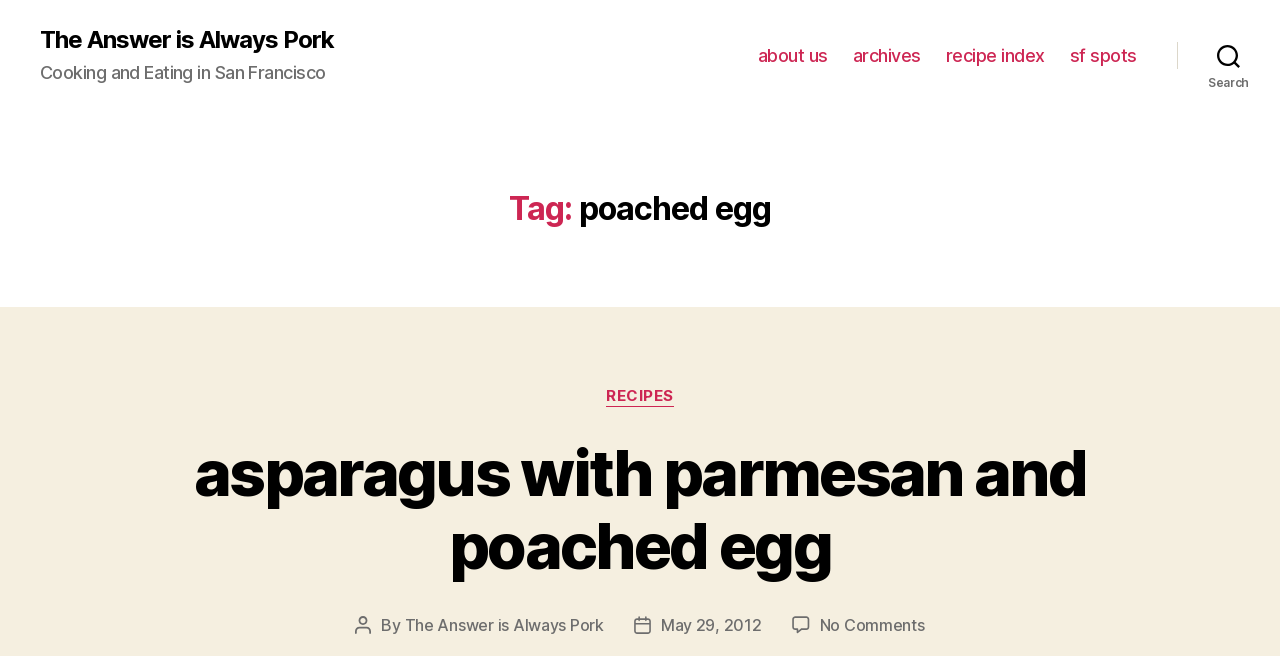Respond with a single word or phrase to the following question: What is the date of the blog post?

May 29, 2012